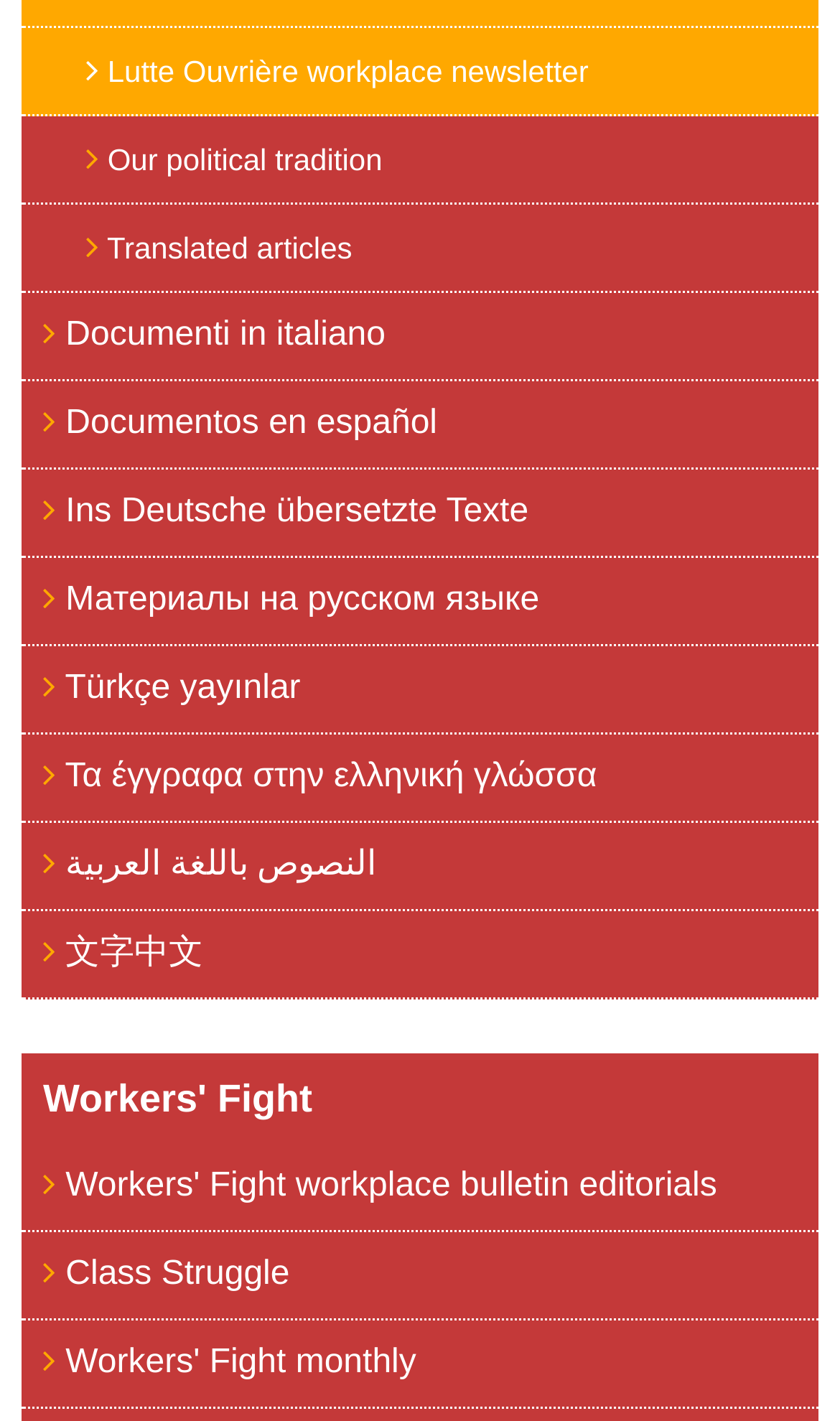Find the bounding box coordinates for the area that must be clicked to perform this action: "Access Workers' Fight workplace bulletin editorials".

[0.026, 0.806, 0.974, 0.868]